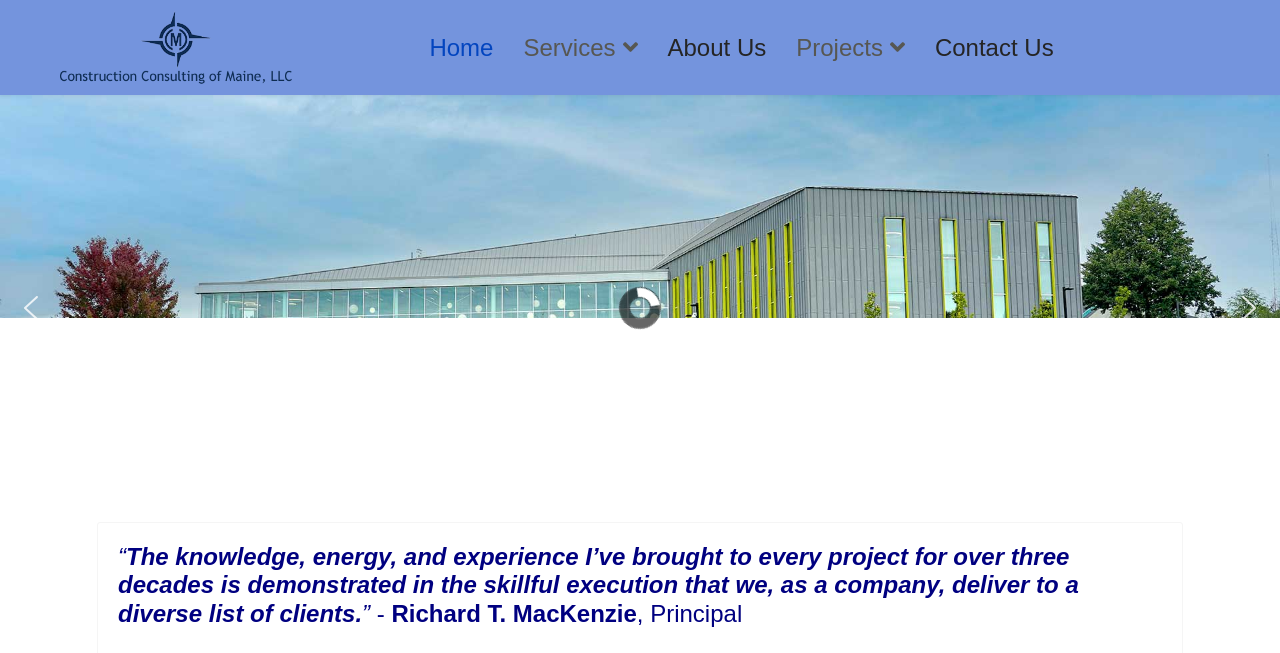Respond to the following question with a brief word or phrase:
What is the text on the top-left link?

Construction Consulting of Maine LLC